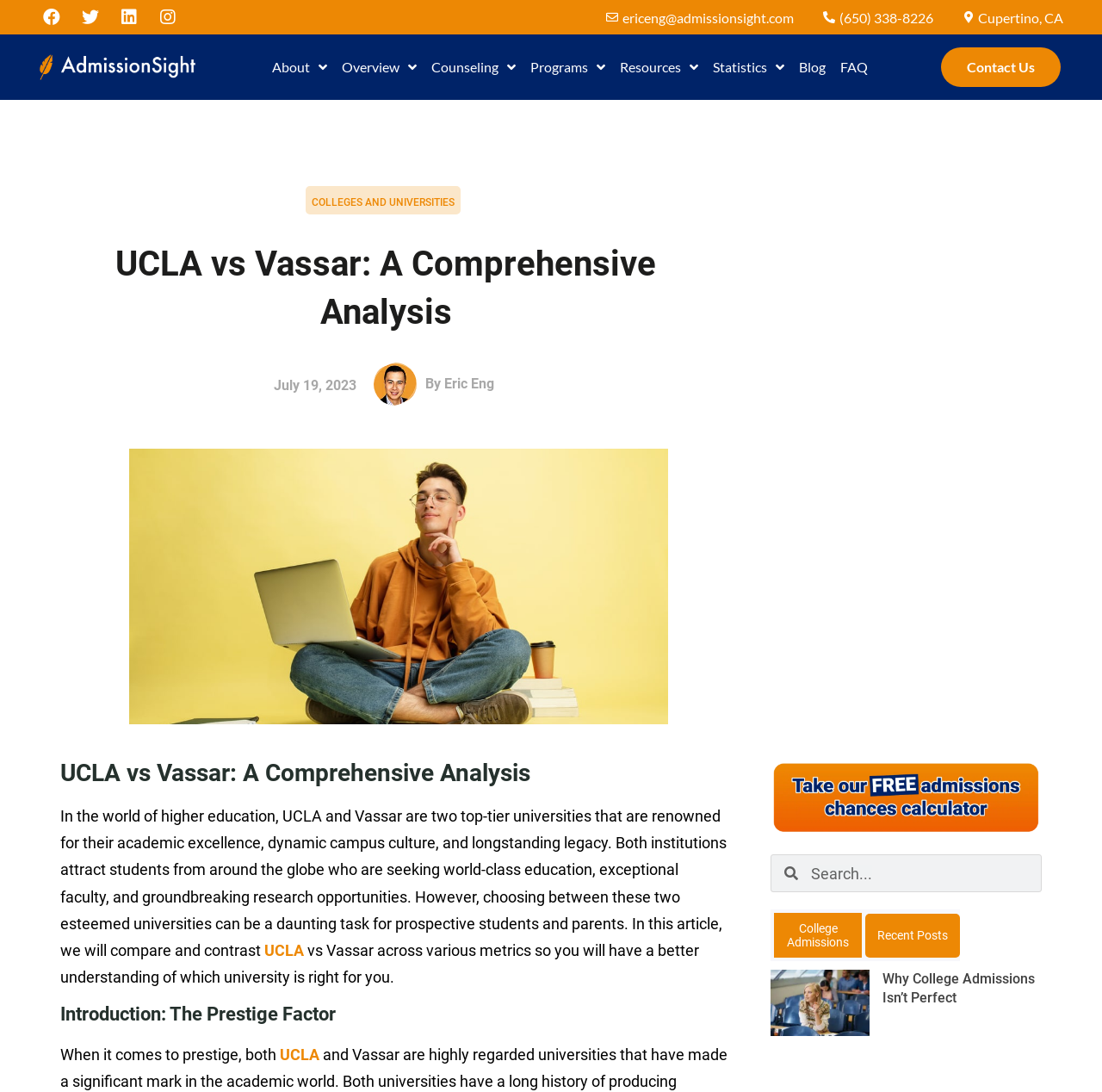Locate the bounding box coordinates of the clickable area needed to fulfill the instruction: "Click on the Facebook link".

[0.031, 0.0, 0.062, 0.032]